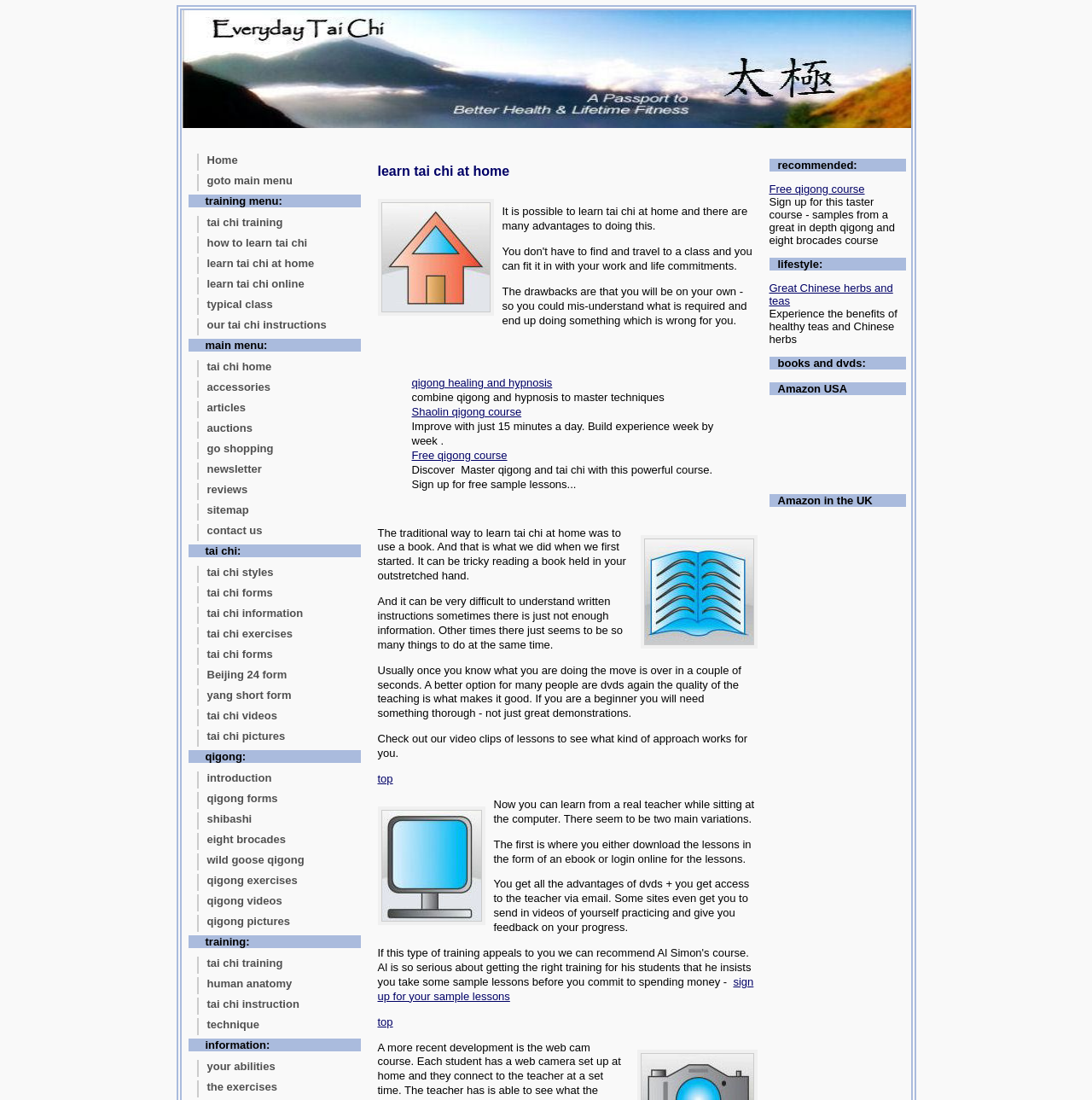What is the purpose of sending videos of oneself practicing Tai Chi to the teacher?
Please answer the question with a detailed response using the information from the screenshot.

According to the webpage, some online Tai Chi lessons allow students to send videos of themselves practicing, and the teacher provides feedback on their progress, helping them improve their technique.